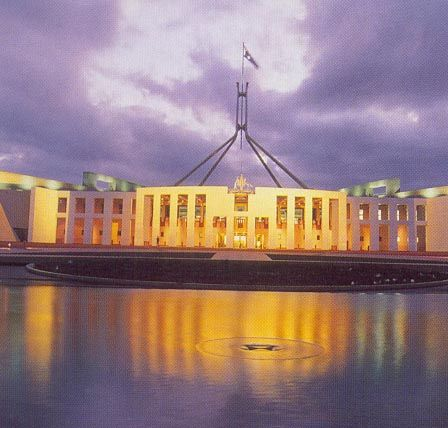Give a comprehensive caption for the image.

The image depicts the Parliament House in Canberra, Australia, illuminated under a dramatic sky. The architectural design features a grand, modern façade with striking lines and a prominent flagpole at its center. The building's reflective surface glistens in the water below, enhancing its majestic appearance. This location serves as the backdrop for the Chief Minister's Welcoming Reception, an event scheduled for Tuesday evening, April 23, 2002, aimed at honoring communicators from various states and territories. The image captures a moment of significance, reflecting both the beauty of the architecture and the importance of the gathering taking place within.